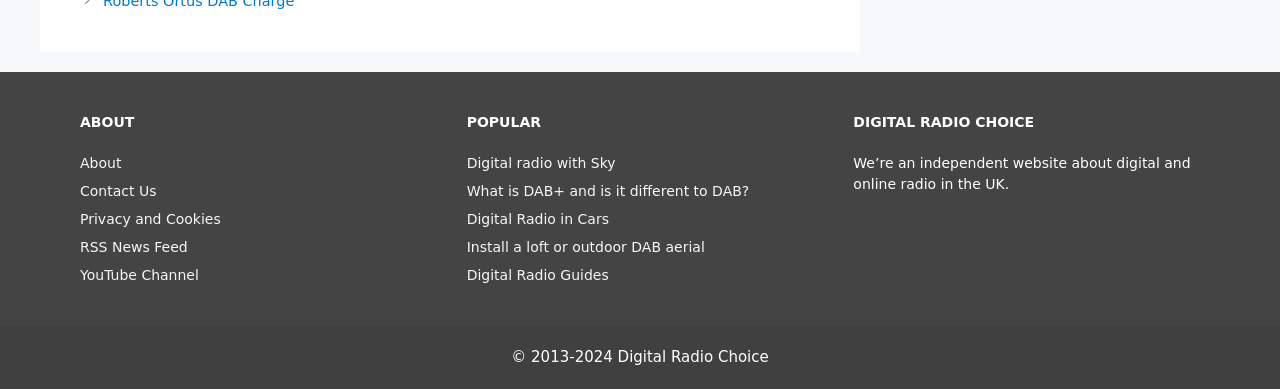Please provide a detailed answer to the question below based on the screenshot: 
What is the website about?

The website is about digital and online radio in the UK, as stated in the StaticText element with the text 'We’re an independent website about digital and online radio in the UK.'